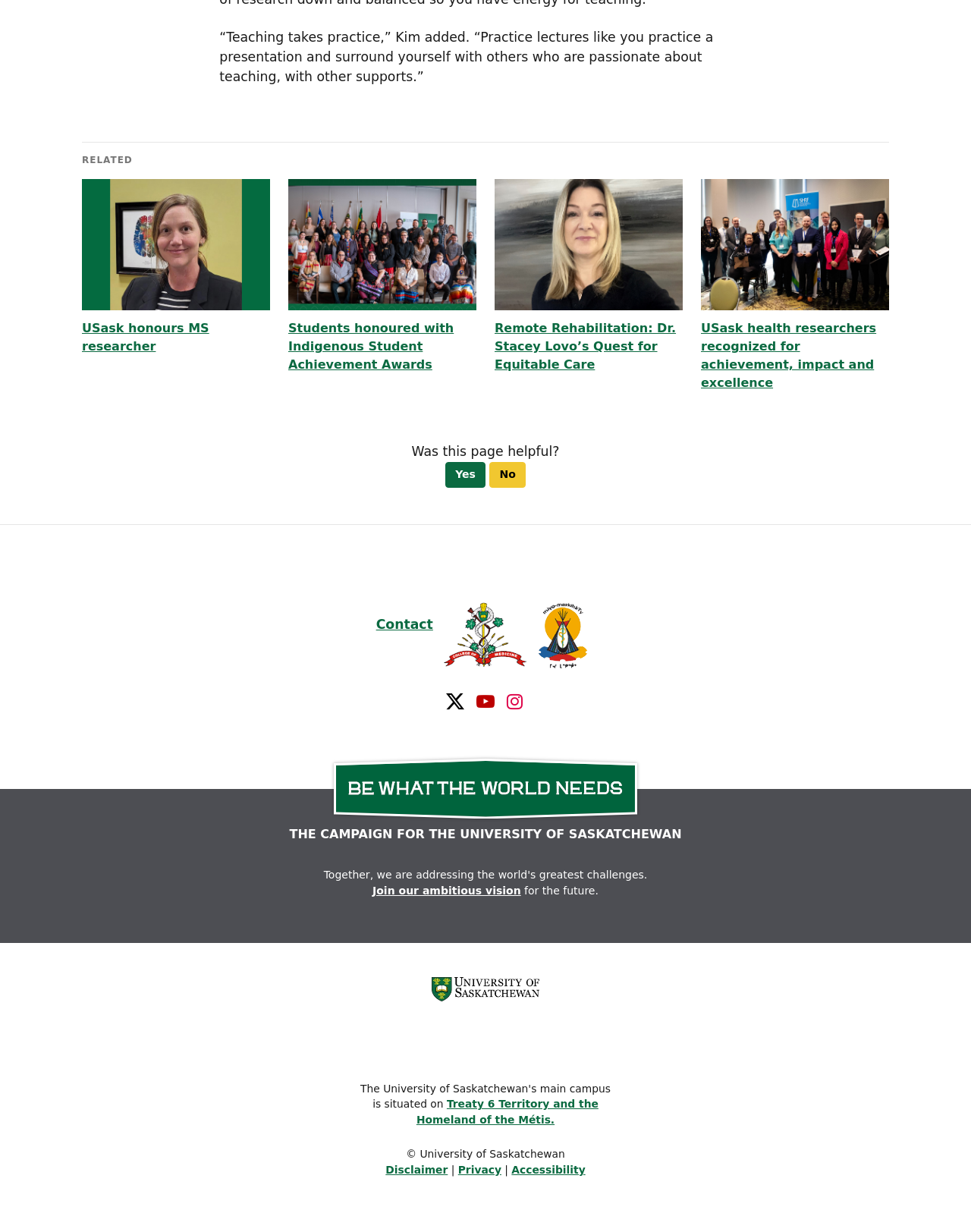Given the content of the image, can you provide a detailed answer to the question?
What is the name of the professor in the School of Rehabilitation Science?

The answer can be found by looking at the image description 'Dr. Sarah Donkers (PhD) is an associate professor in the School of Rehabilitation Science. (Photo: Submitted)' which is associated with the image element [113].